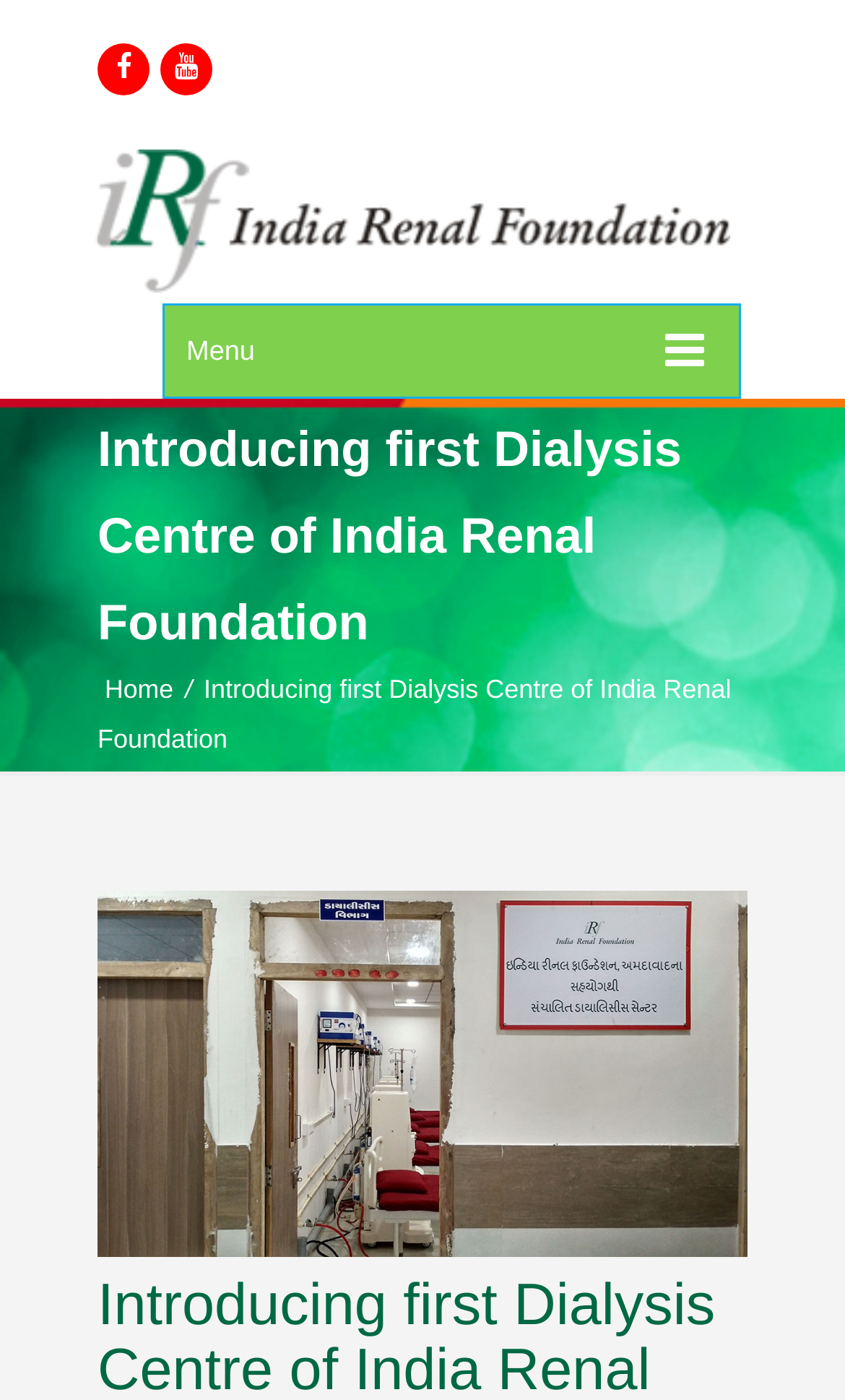Could you identify the text that serves as the heading for this webpage?

Introducing first Dialysis Centre of India Renal Foundation